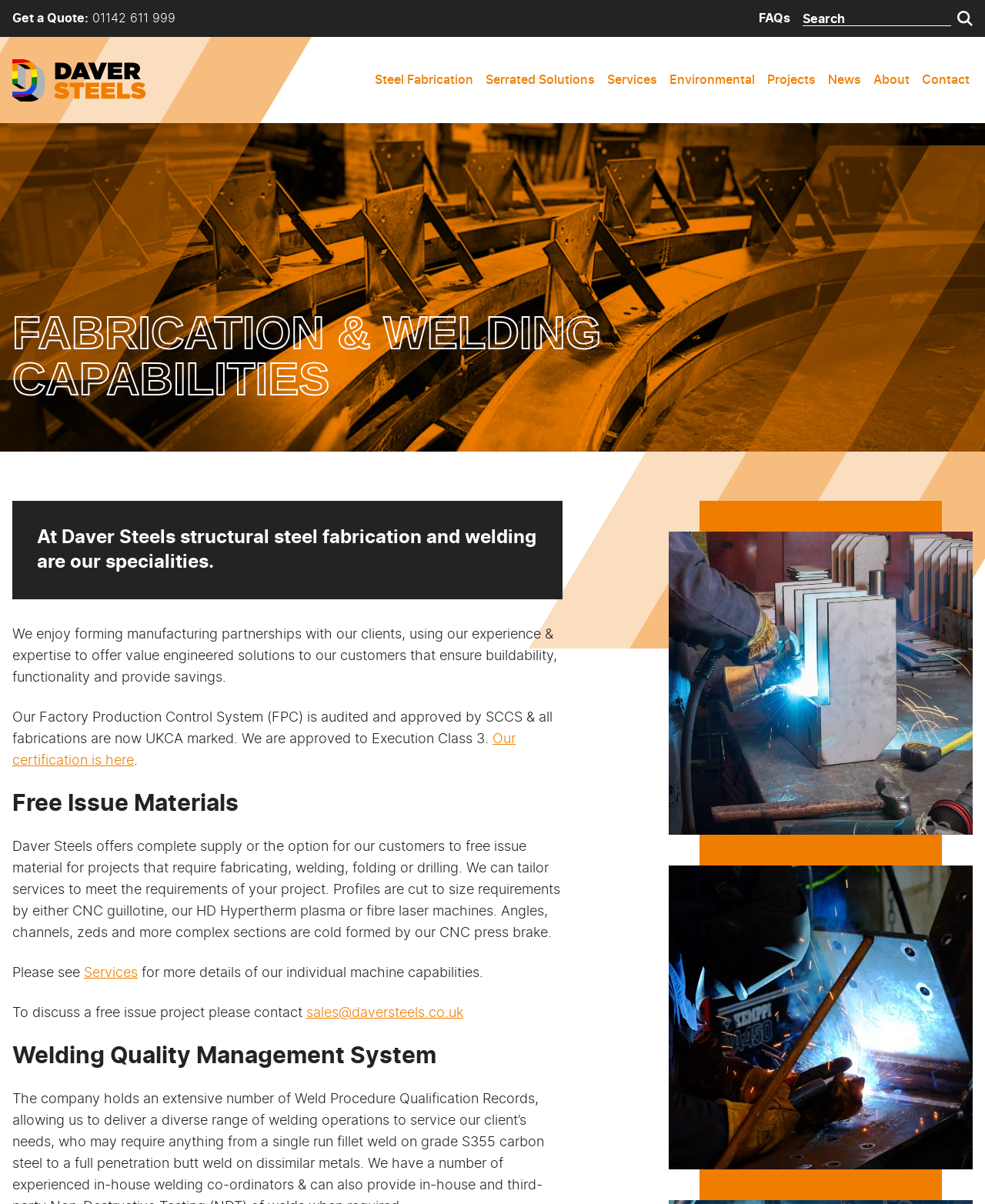Determine the bounding box coordinates of the clickable region to carry out the instruction: "Contact us".

[0.933, 0.054, 0.988, 0.079]